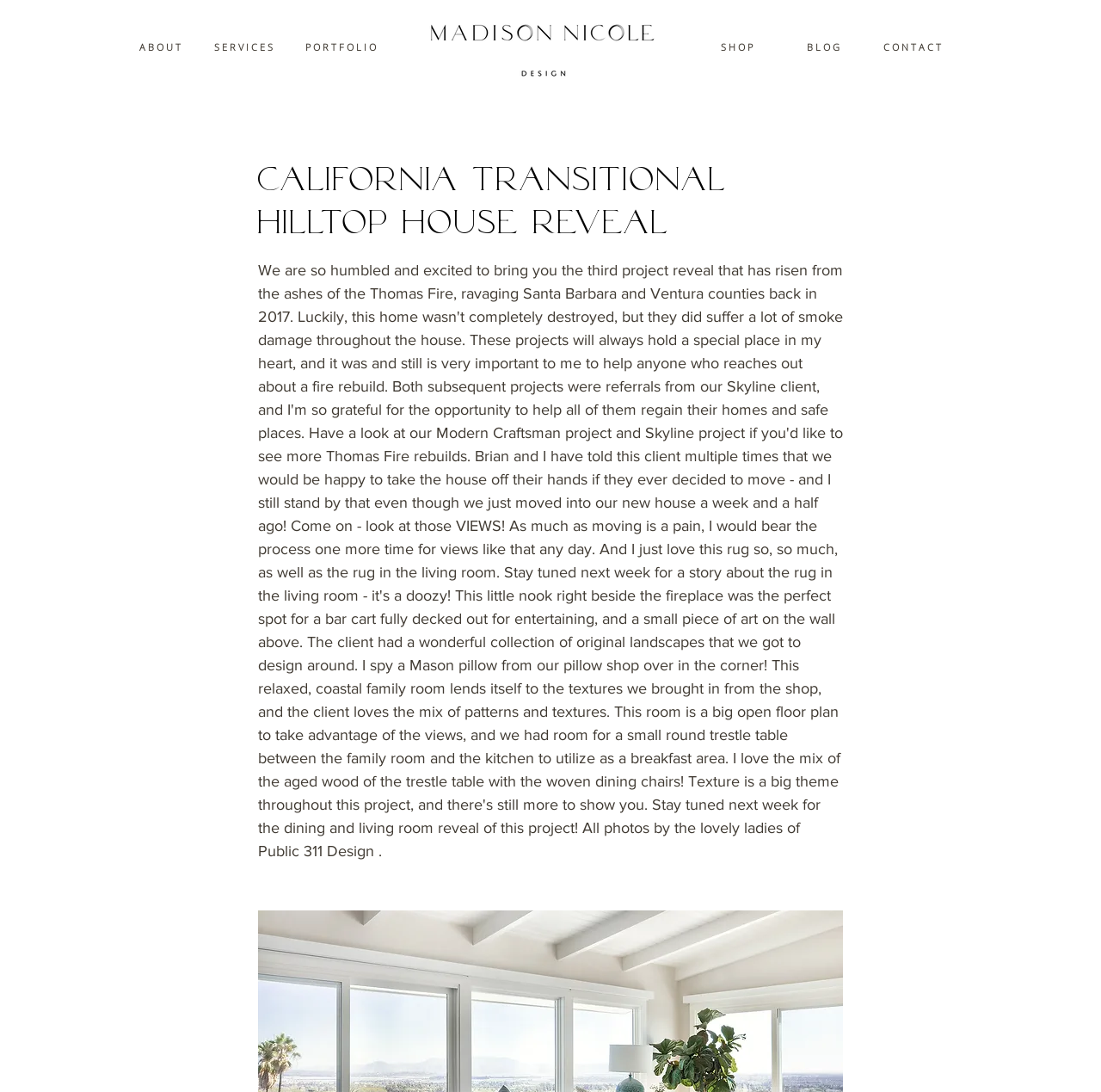What is the position of the 'C O N T A C T' link?
Using the information presented in the image, please offer a detailed response to the question.

I looked at the positions of the main navigation links at the top of the webpage and saw that the 'C O N T A C T' link is the rightmost link. Its bounding box coordinates [0.791, 0.031, 0.866, 0.055] also suggest that it is located at the right side of the webpage.